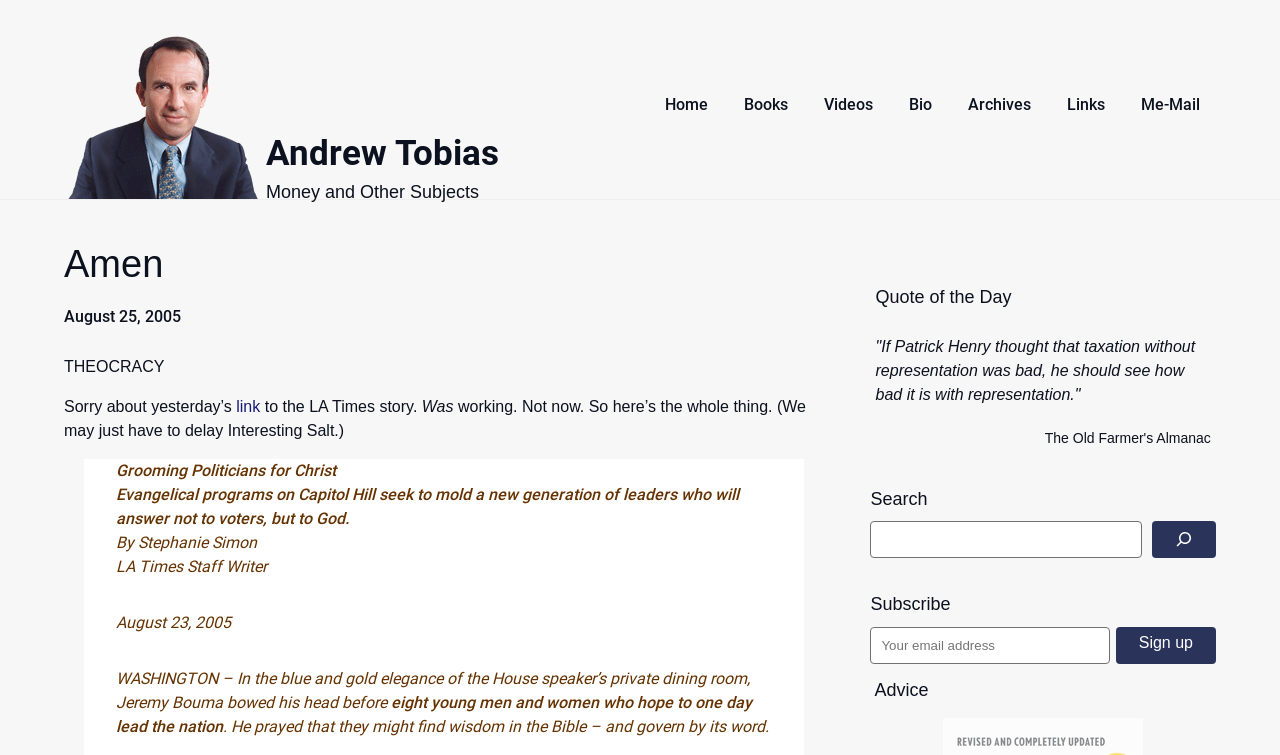Find the bounding box coordinates for the HTML element specified by: "value="Sign up"".

[0.872, 0.83, 0.95, 0.879]